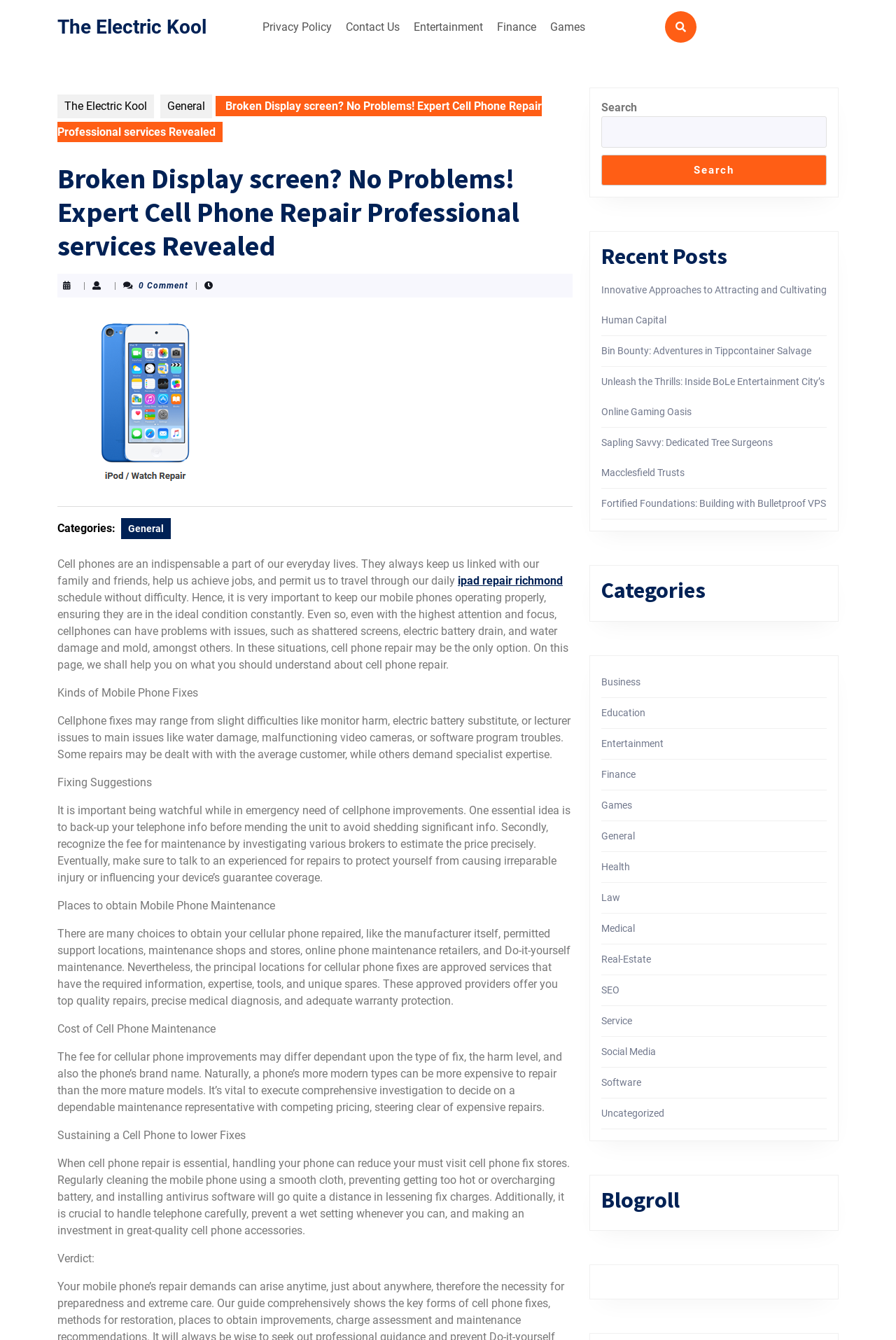Show the bounding box coordinates of the region that should be clicked to follow the instruction: "Click on the 'Contact Us' link."

[0.38, 0.01, 0.452, 0.031]